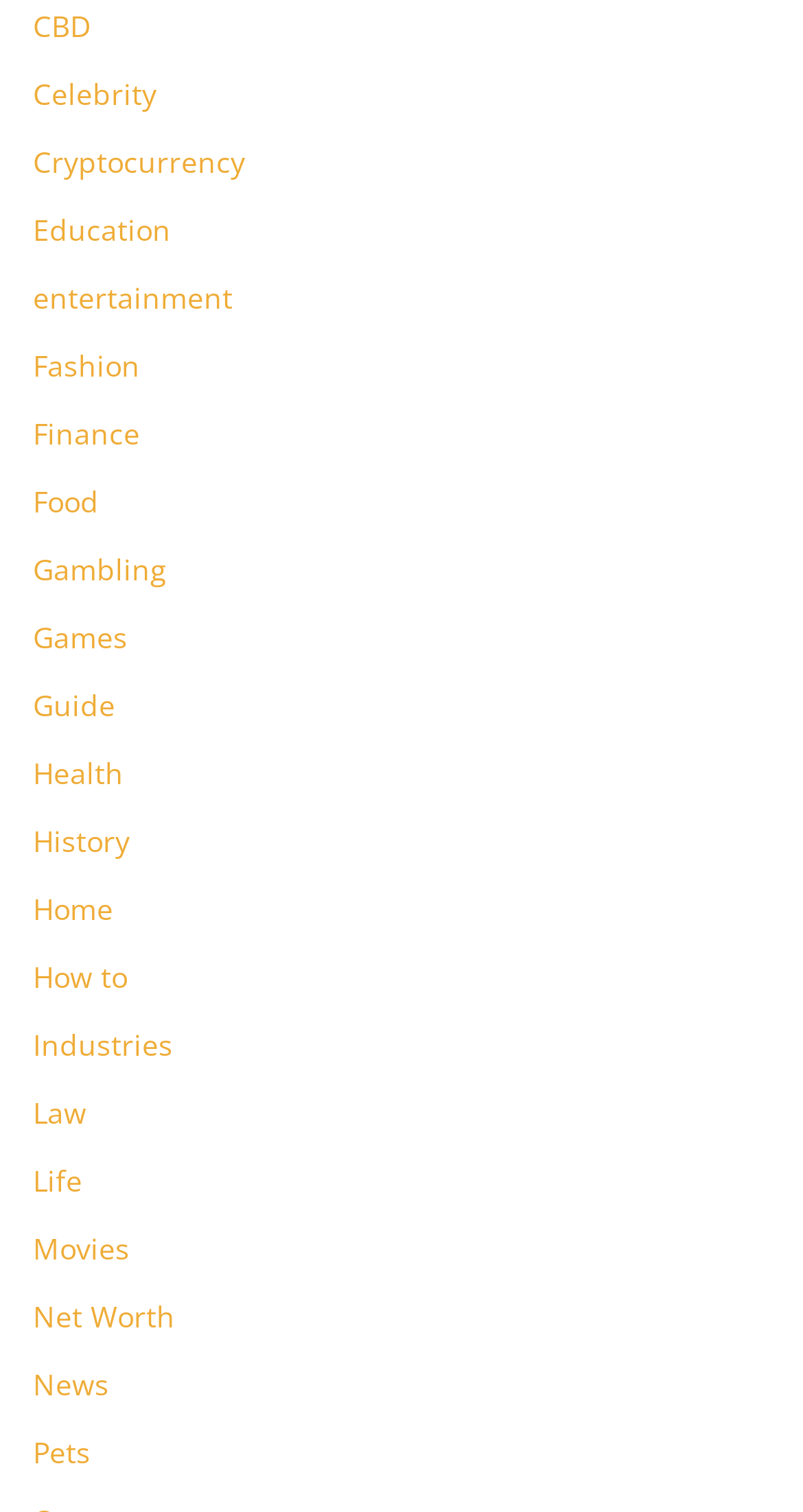How many categories start with the letter 'H'?
Please use the visual content to give a single word or phrase answer.

2